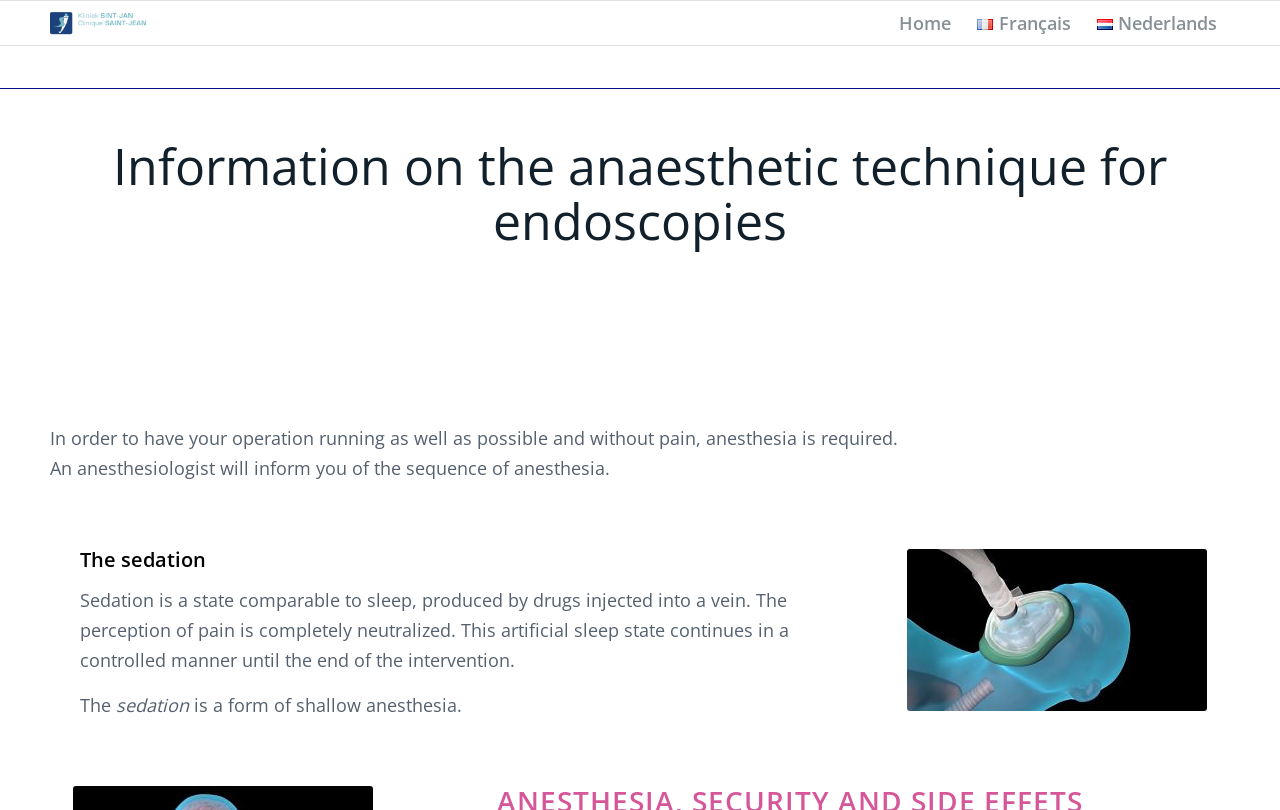Using the element description provided, determine the bounding box coordinates in the format (top-left x, top-left y, bottom-right x, bottom-right y). Ensure that all values are floating point numbers between 0 and 1. Element description: Français

[0.753, 0.001, 0.847, 0.056]